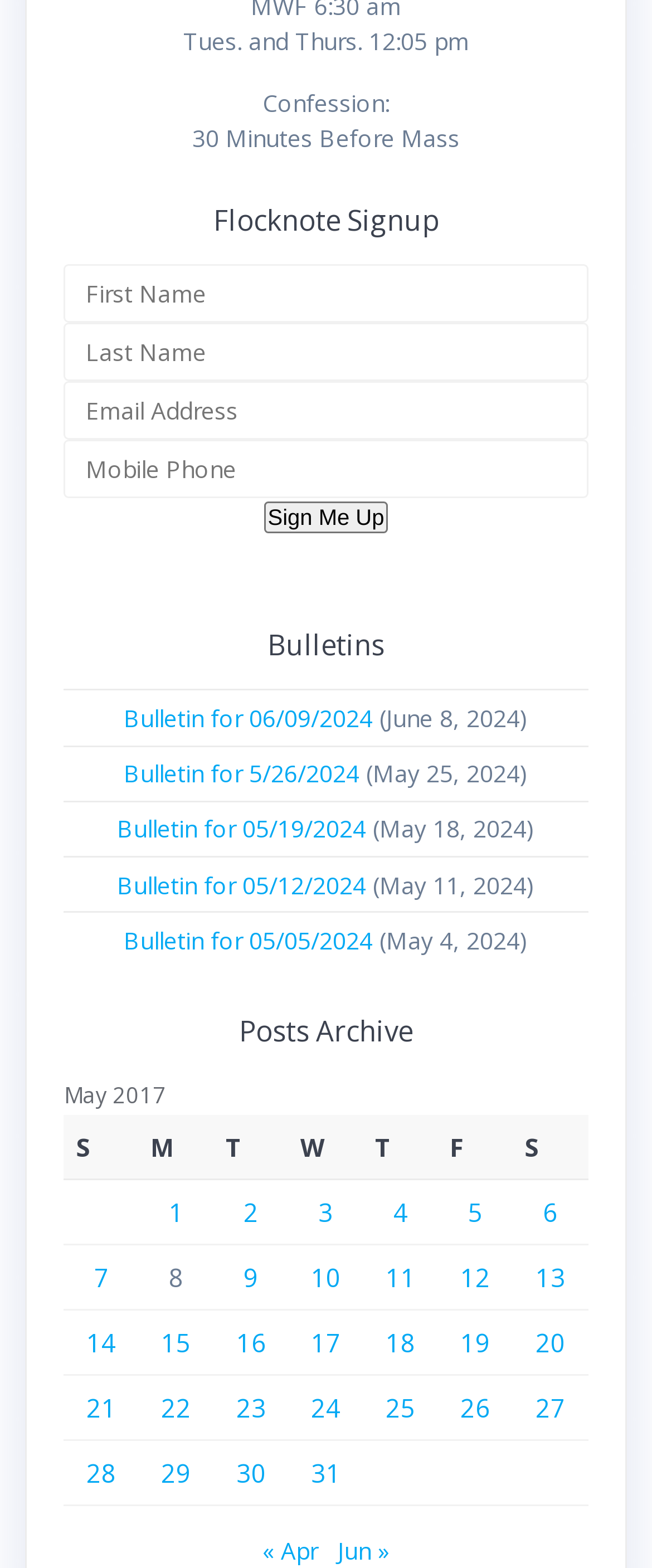Find the bounding box coordinates for the UI element that matches this description: "Bulletin for 05/19/2024".

[0.179, 0.518, 0.562, 0.539]